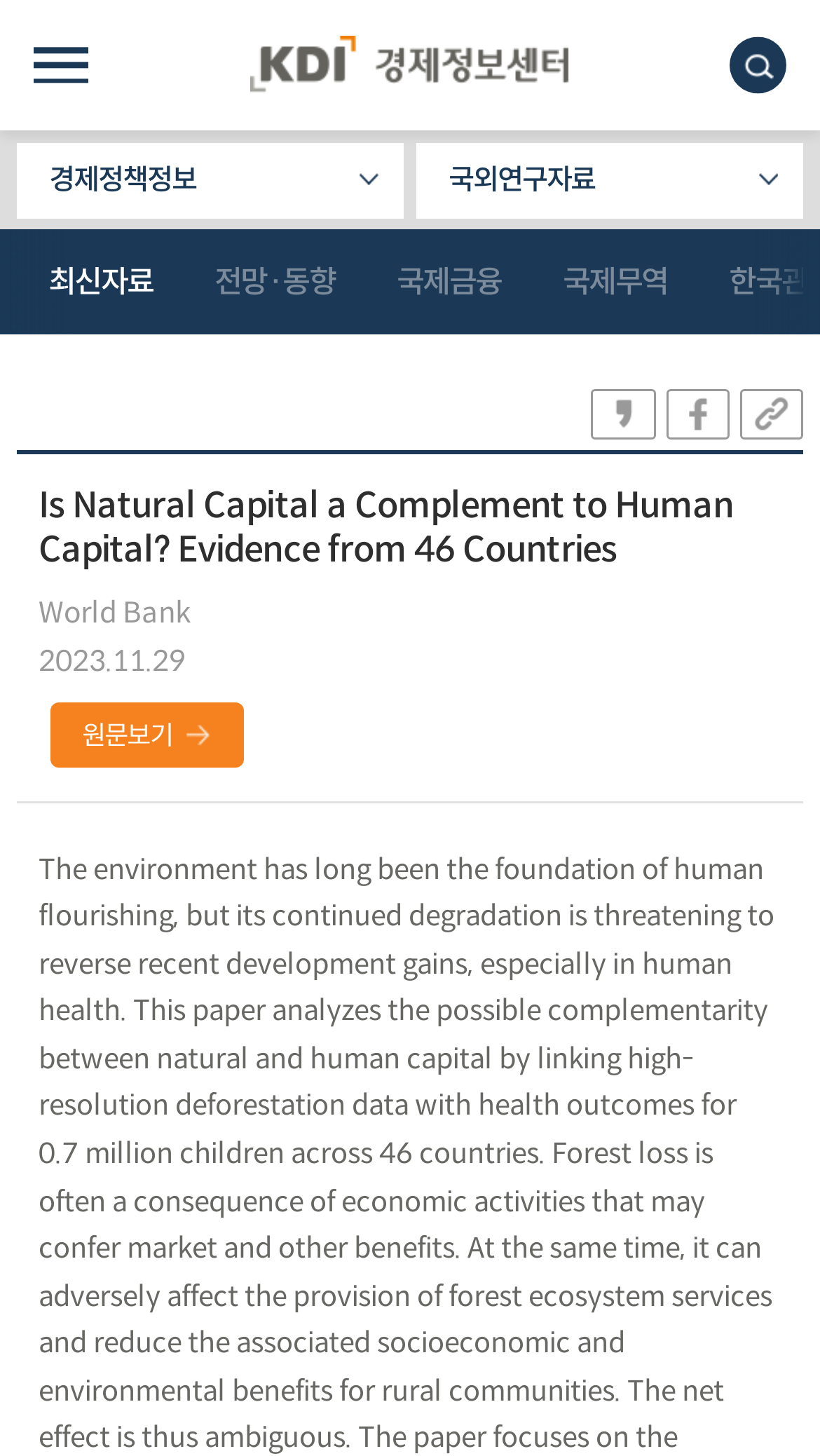How many social media sharing buttons are there?
Answer with a single word or short phrase according to what you see in the image.

3